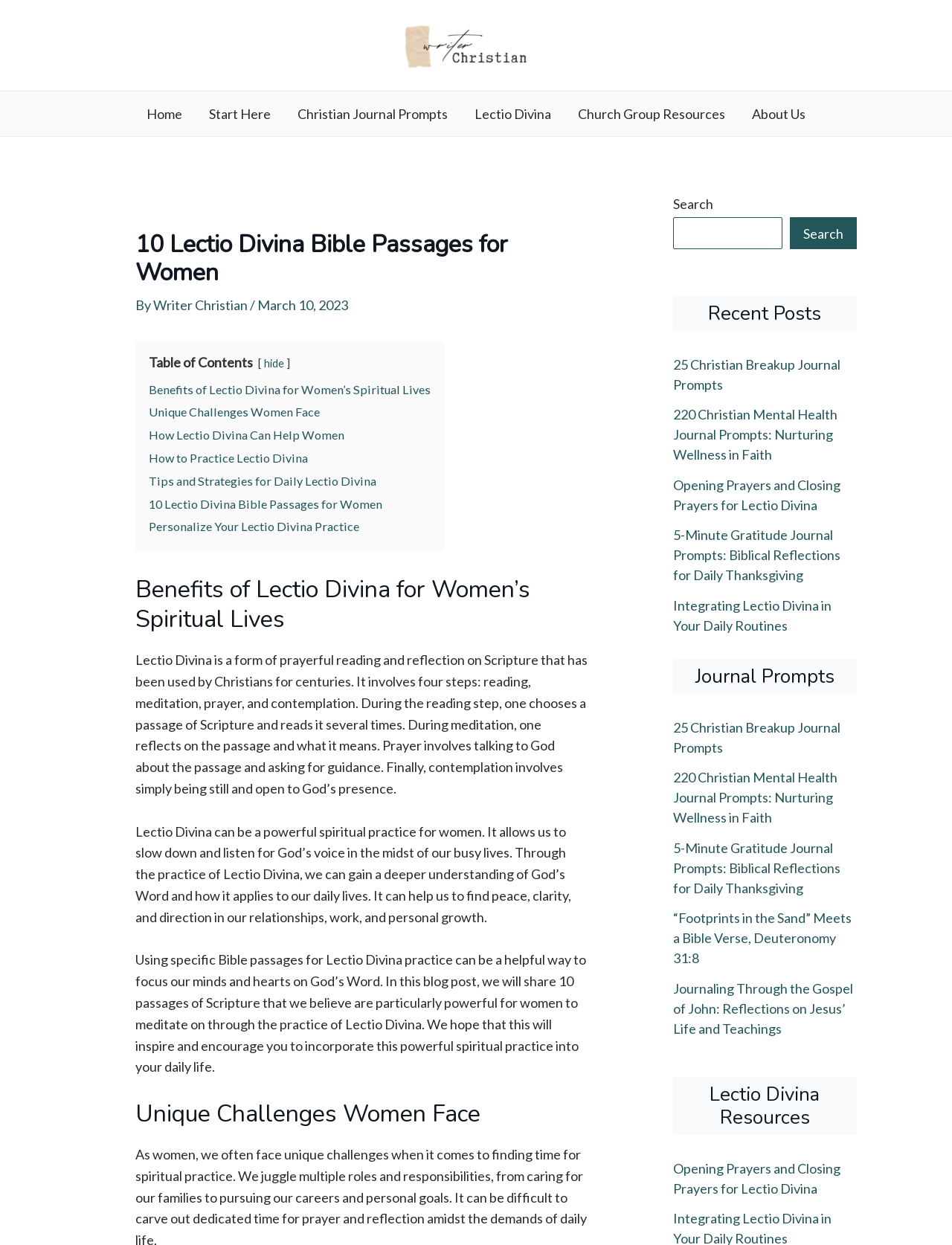Locate the bounding box of the UI element defined by this description: "alt="Christian Journal Prompts Resources Site"". The coordinates should be given as four float numbers between 0 and 1, formatted as [left, top, right, bottom].

[0.393, 0.028, 0.593, 0.042]